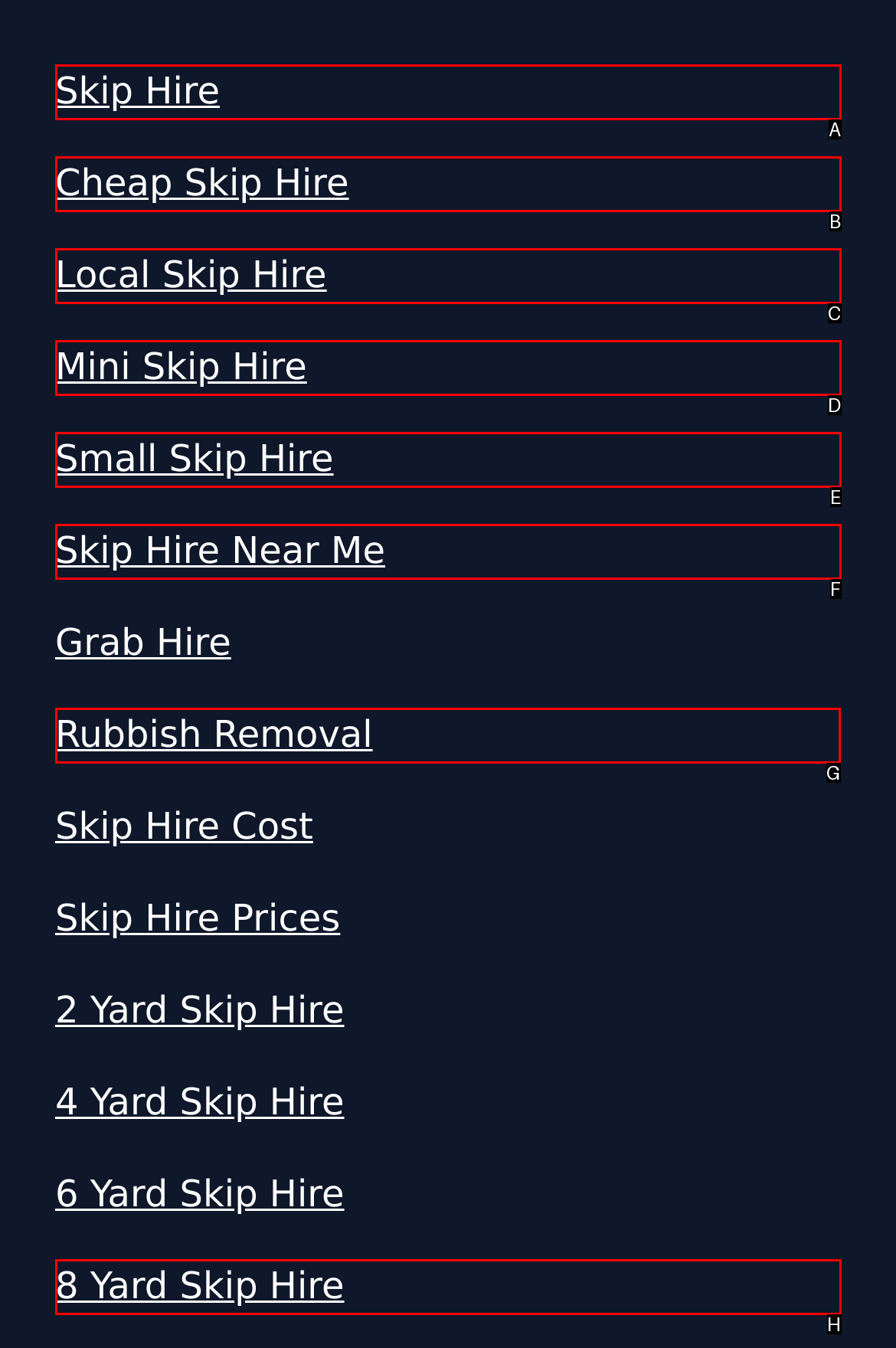Select the letter of the element you need to click to complete this task: Learn about Rubbish Removal services
Answer using the letter from the specified choices.

G